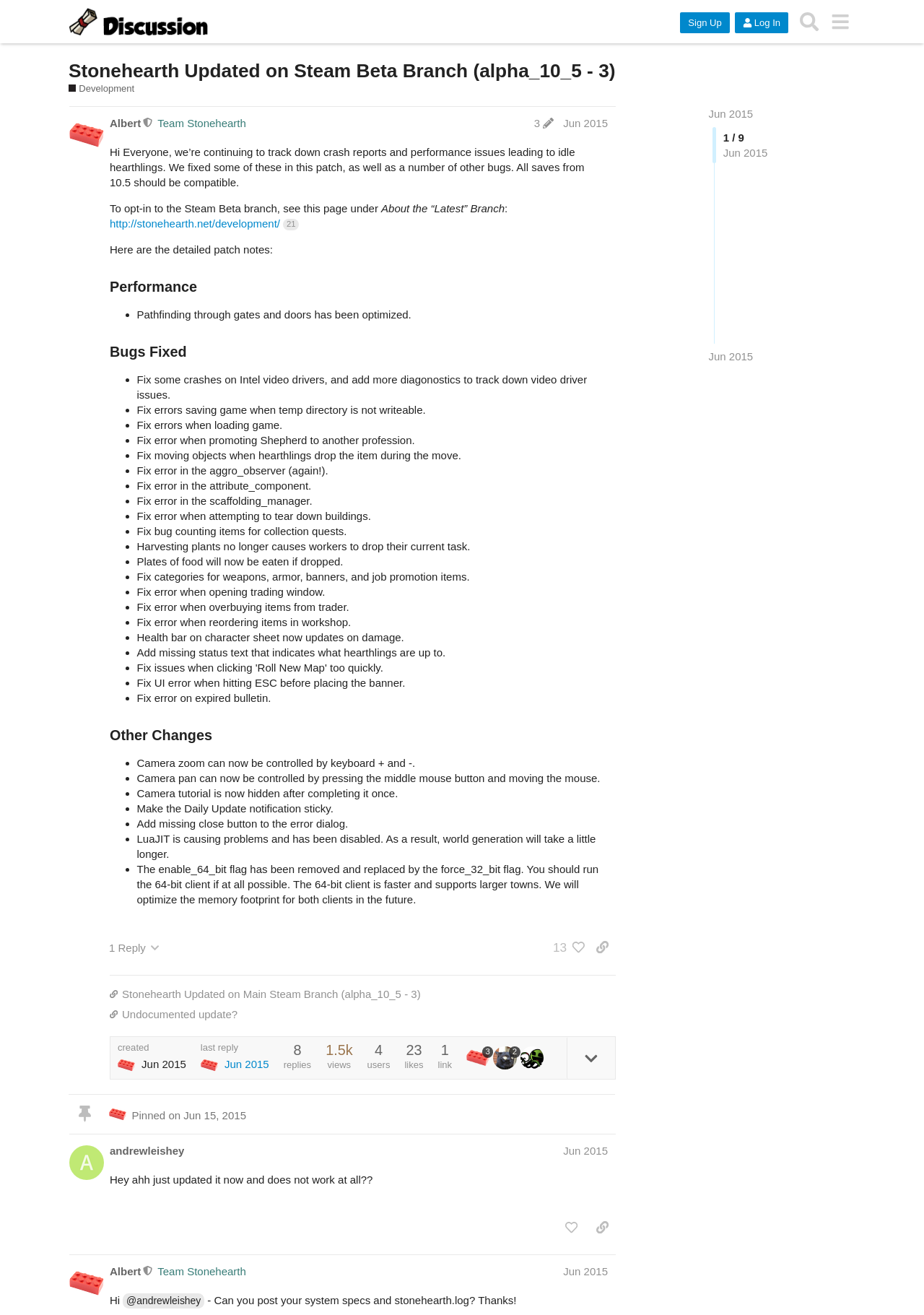What is the issue fixed with Intel video drivers?
Based on the screenshot, give a detailed explanation to answer the question.

According to the patch notes, the issue fixed with Intel video drivers is crashes, and more diagnostics have been added to track down video driver issues.